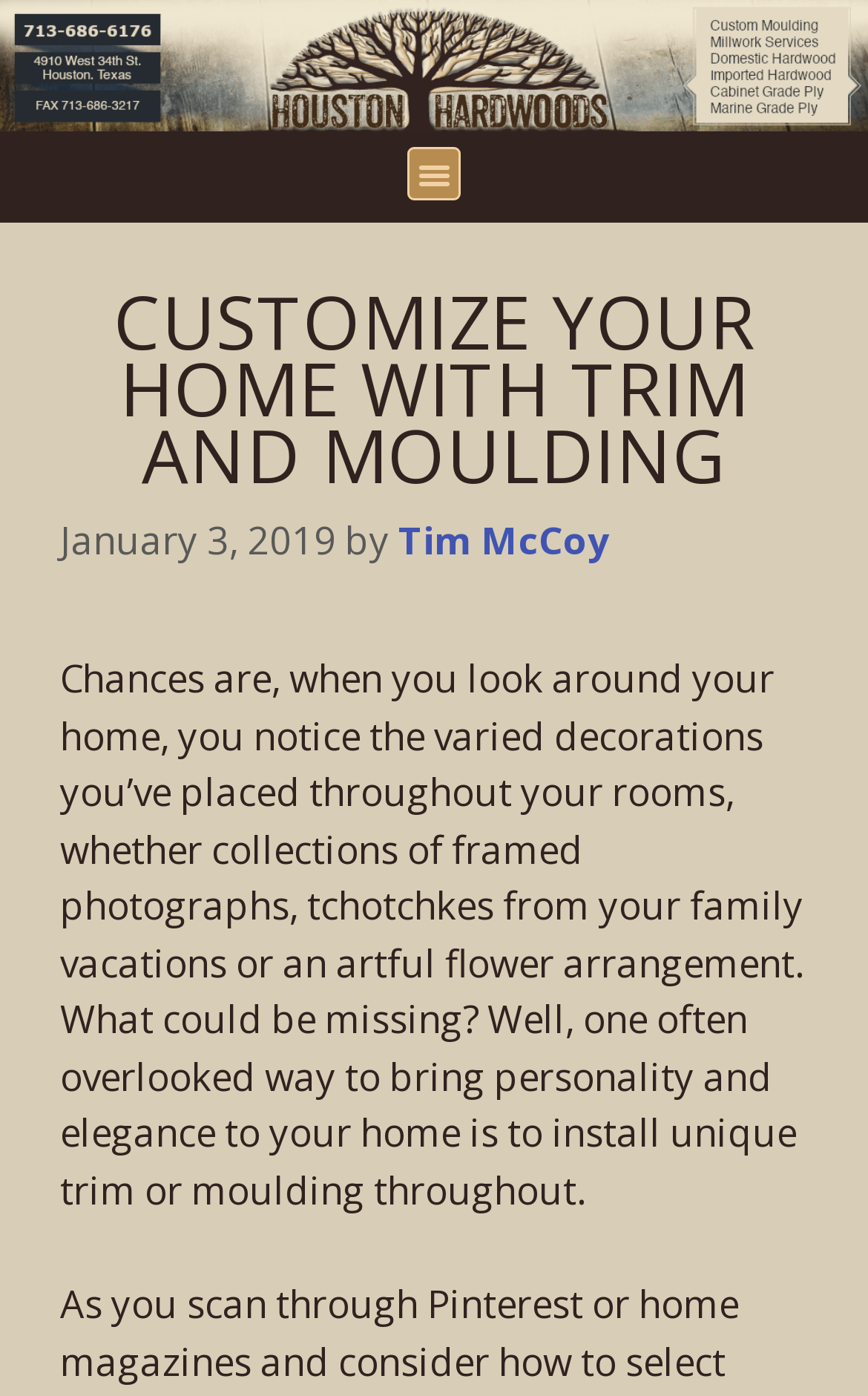Locate the bounding box of the UI element described by: "alt="Houston Hardwoods' website banner"" in the given webpage screenshot.

[0.0, 0.0, 1.0, 0.094]